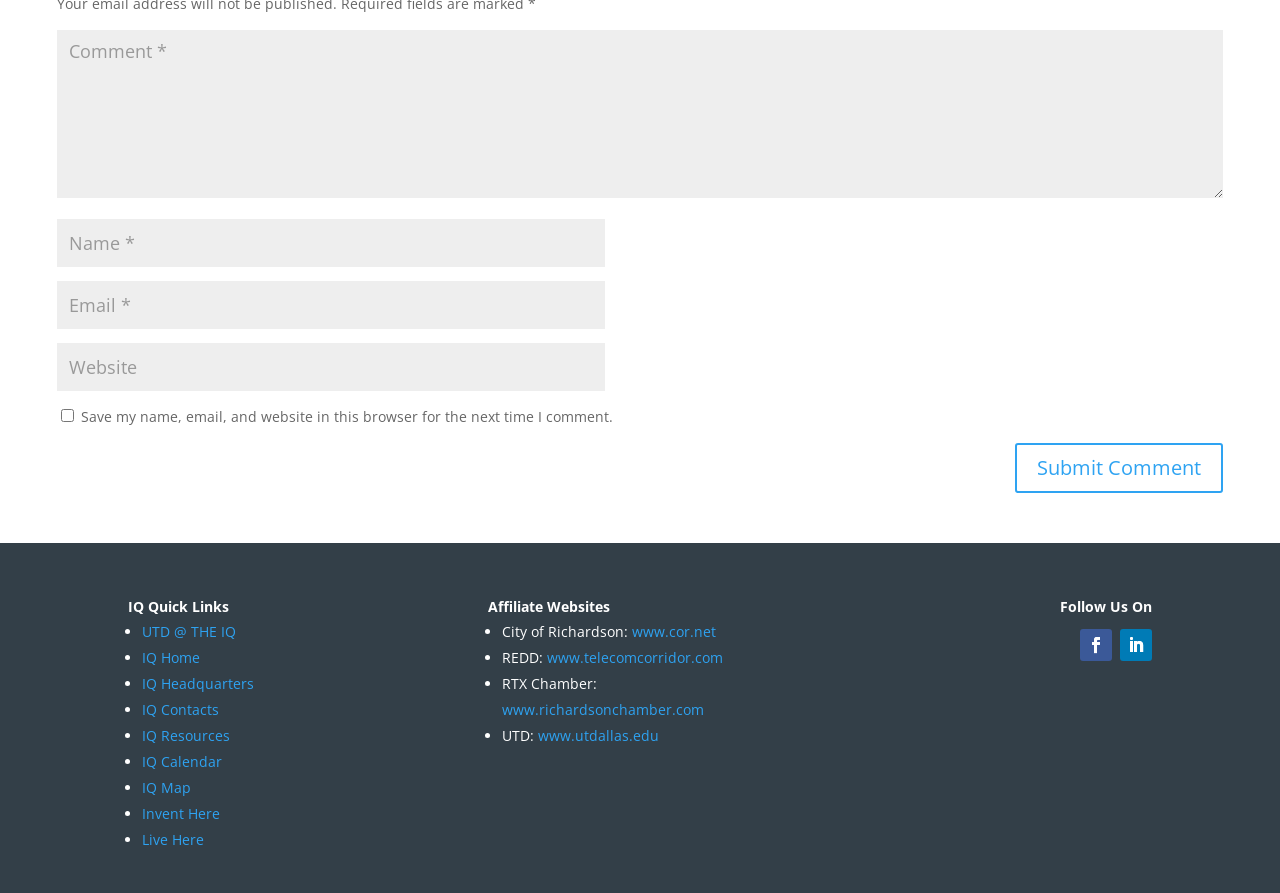Determine the bounding box coordinates of the area to click in order to meet this instruction: "Submit a comment".

[0.793, 0.496, 0.955, 0.552]